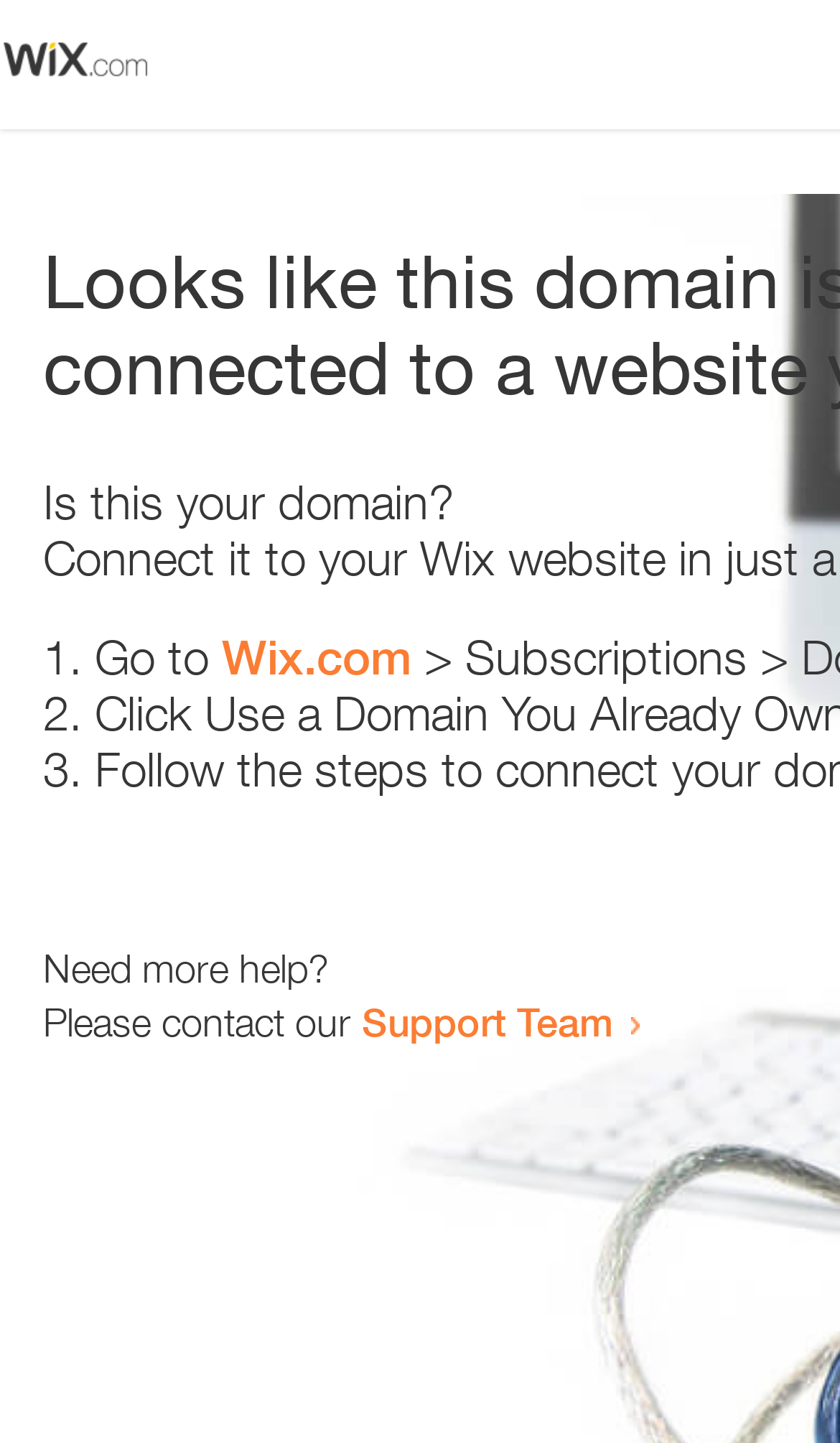Identify the bounding box coordinates for the UI element mentioned here: "Support Team". Provide the coordinates as four float values between 0 and 1, i.e., [left, top, right, bottom].

[0.431, 0.691, 0.731, 0.724]